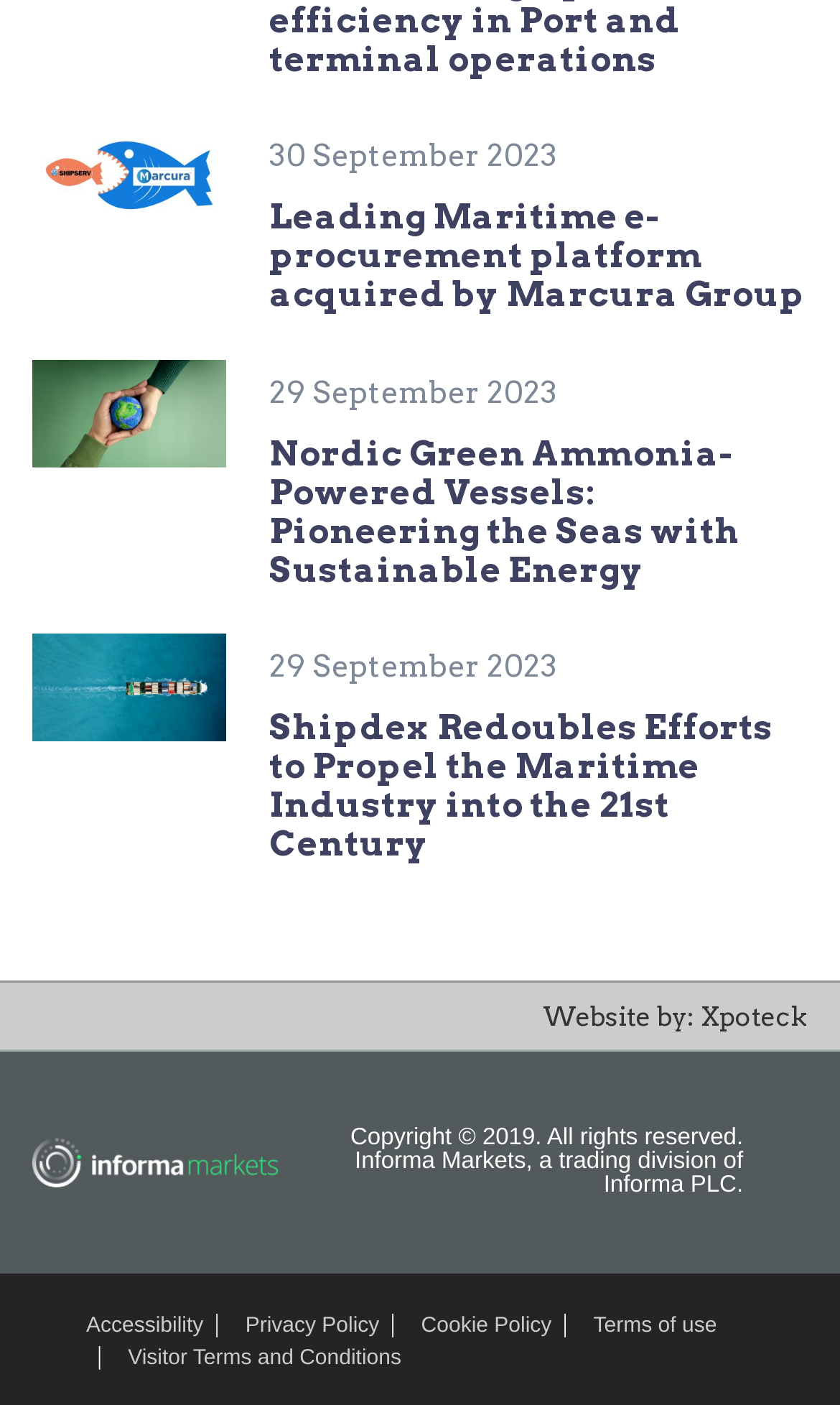What is the topic of the second article?
Look at the screenshot and respond with a single word or phrase.

Nordic Green Ammonia-Powered Vessels